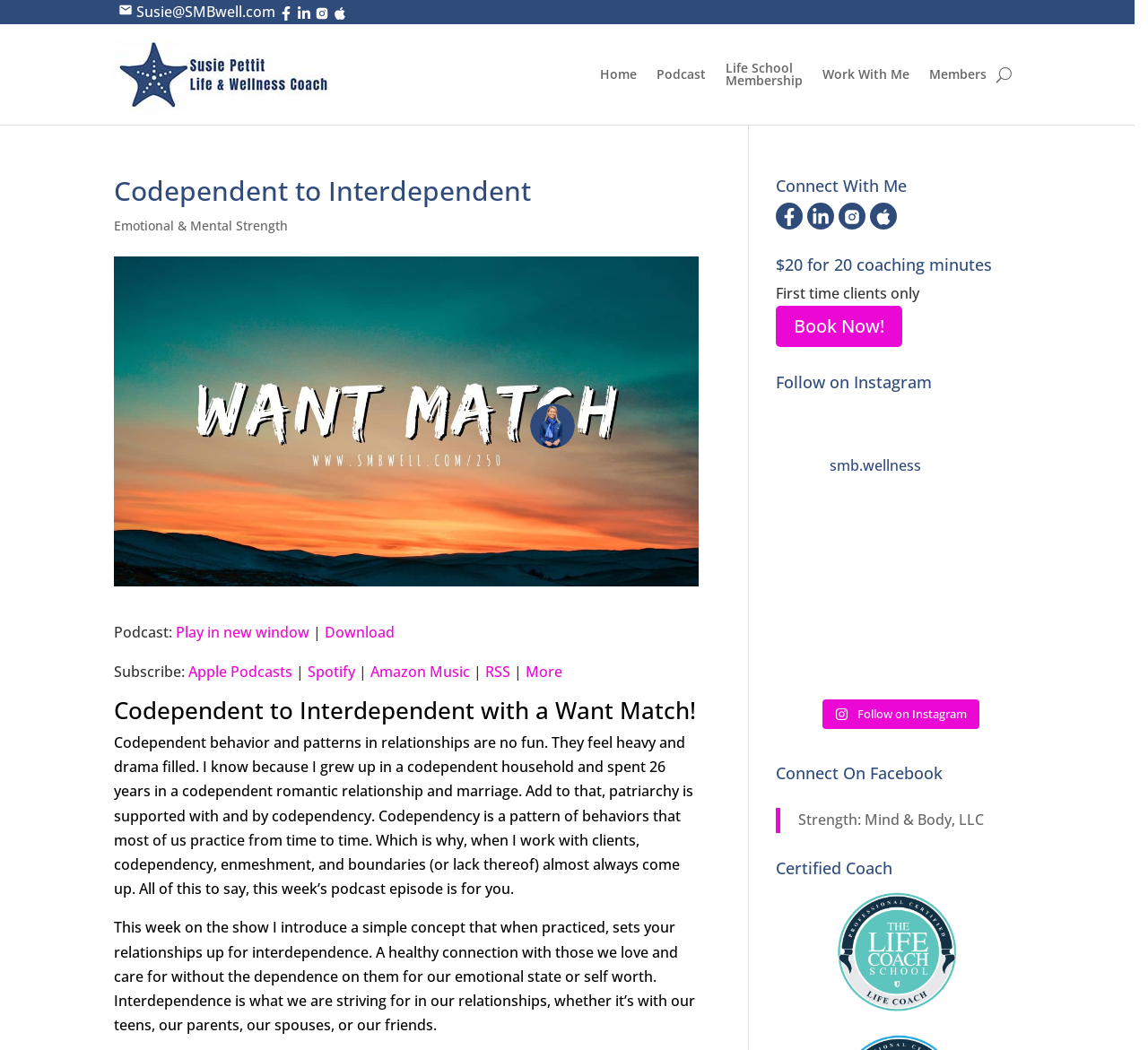Find the primary header on the webpage and provide its text.

Codependent to Interdependent